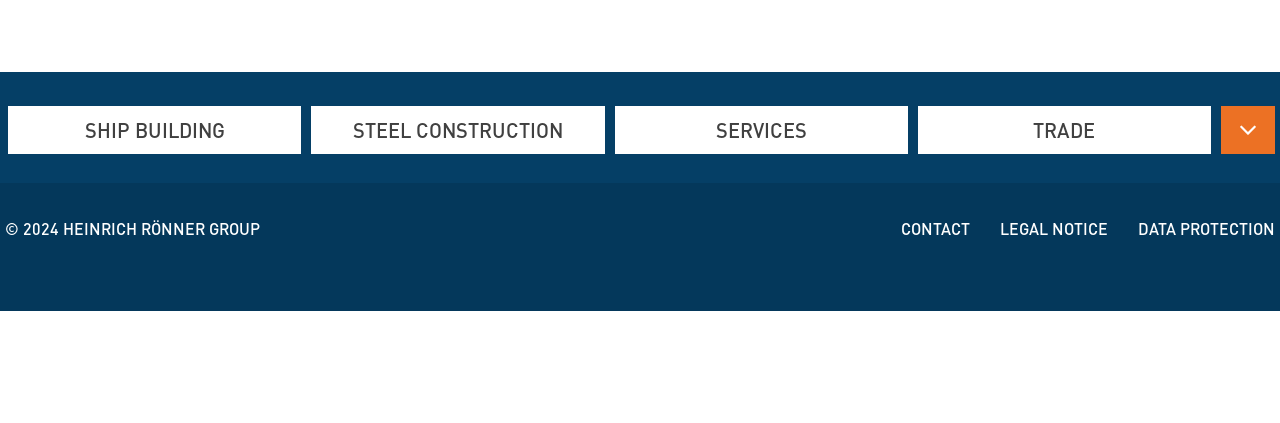Please respond to the question with a concise word or phrase:
What are the three main categories on the webpage?

Ship Building, Steel Construction, Services